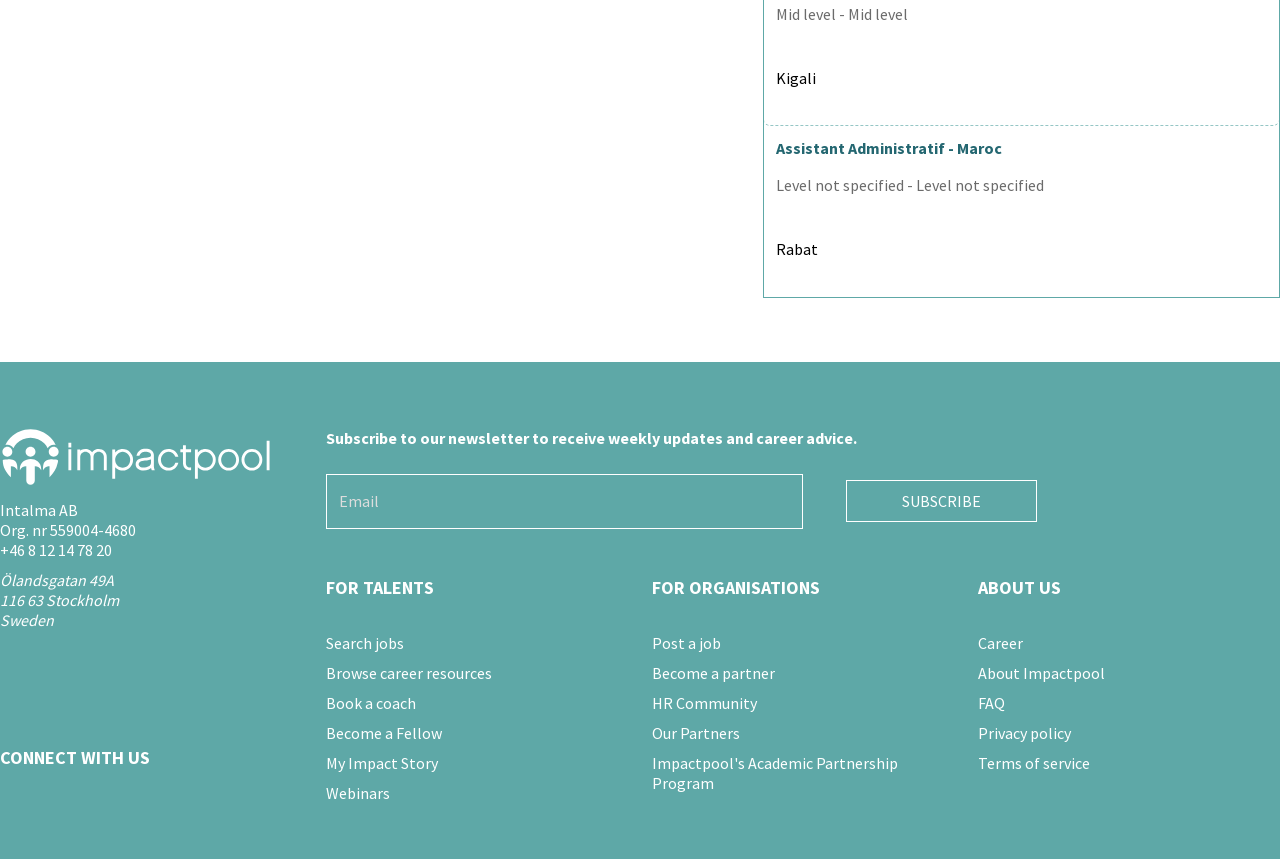Identify the bounding box coordinates for the element you need to click to achieve the following task: "Click on the 'Post a job' link". Provide the bounding box coordinates as four float numbers between 0 and 1, in the form [left, top, right, bottom].

[0.509, 0.737, 0.563, 0.761]